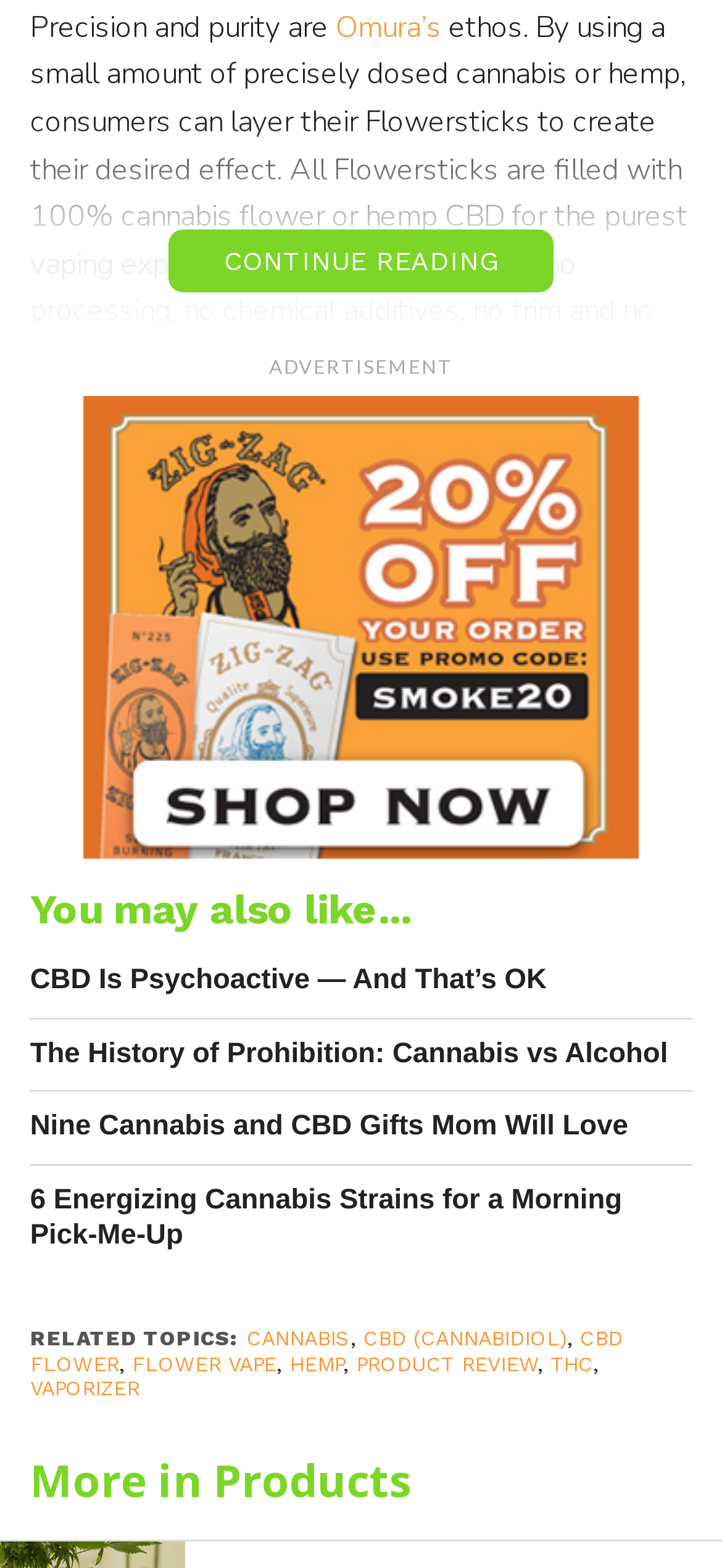Analyze the image and answer the question with as much detail as possible: 
What is the purpose of layering Flowersticks?

The question is asking about the purpose of layering Flowersticks. The StaticText element with ID 577 mentions that 'consumers can layer their Flowersticks to create their desired effect.' This indicates that the purpose of layering Flowersticks is to create the desired effect.